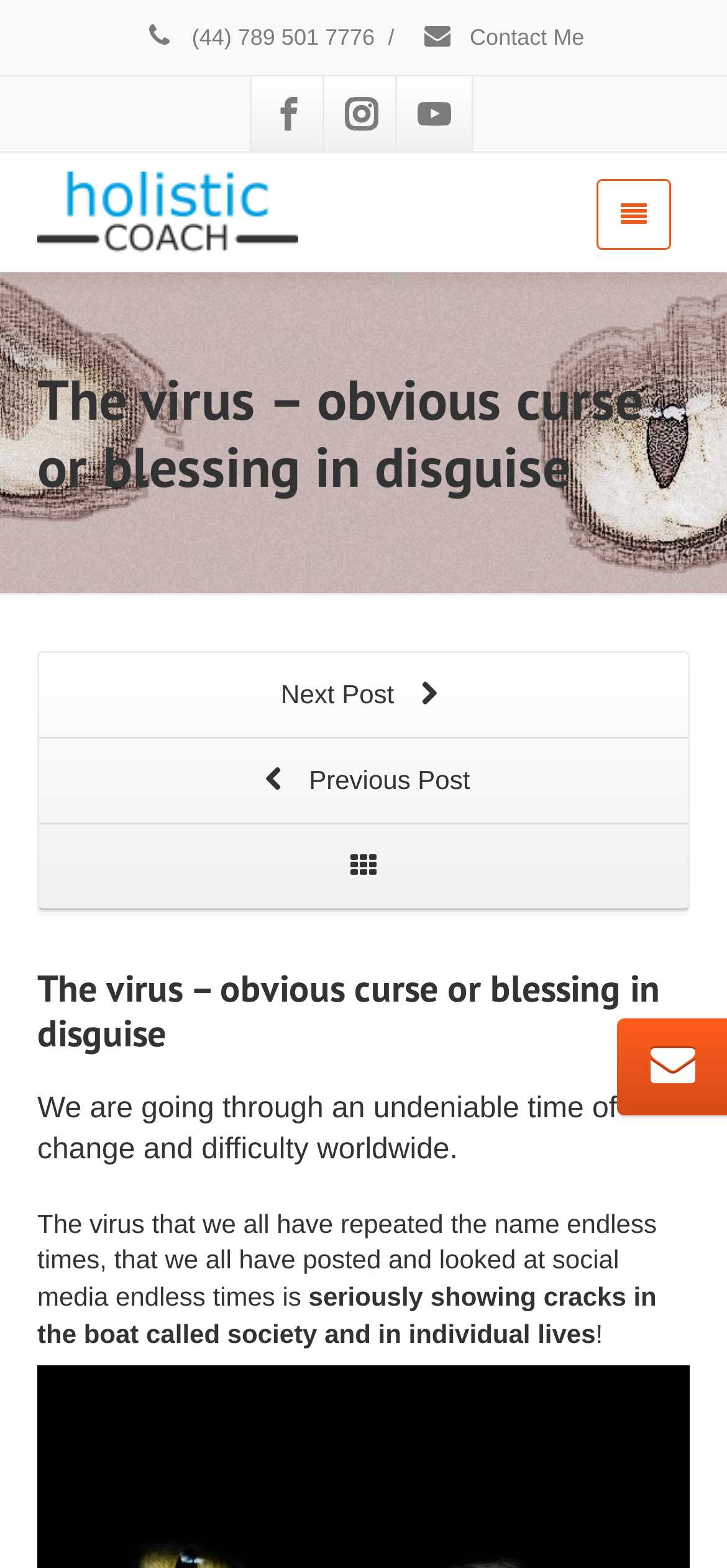Create a detailed summary of the webpage's content and design.

This webpage appears to be a blog or personal website of a holistic coach. At the top, there is a header section with a phone number and a contact link on the left, and social media links to Facebook, Instagram, and Youtube on the right, each accompanied by a small icon. Below the header, there is a prominent link to the coach's website, accompanied by a larger image.

The main content of the page is divided into two sections. The first section is a list of blog posts, with three list items. Each list item has a title, such as "Sadness- Face it and overcome it" and "Am I good enough?", and a link to the next or previous post. The second section is a blog post itself, with a heading that matches the title of the webpage. The post begins with a paragraph of text that discusses the impact of the COVID-19 virus on society and individual lives. The text is followed by a few sentences that seem to be a reflection on the virus's effects, with a concluding exclamation mark.

Throughout the page, there are several icons and images, including a Facebook icon, an Instagram icon, a Youtube icon, and a few other small images. The overall layout is organized, with clear headings and concise text.